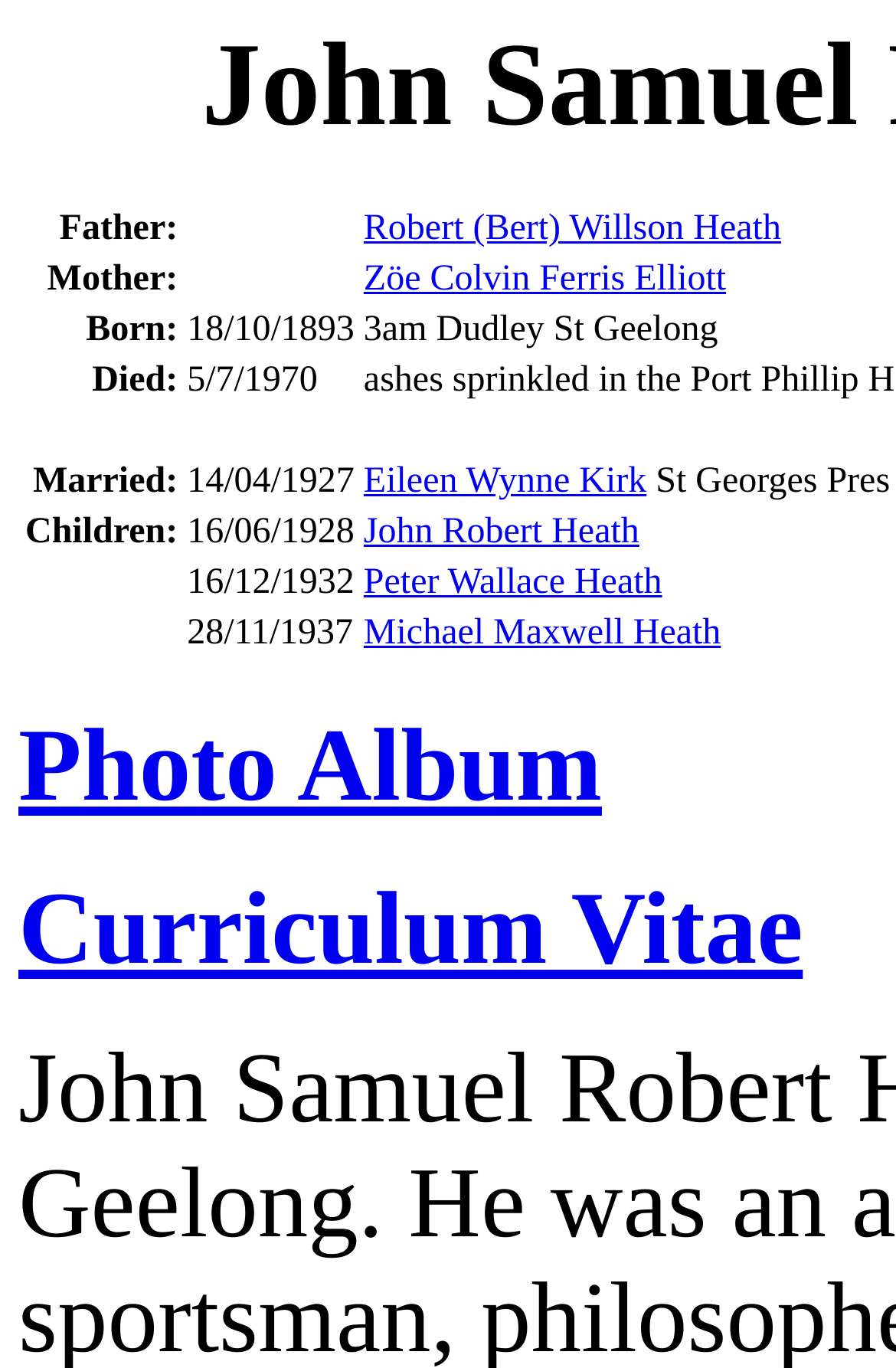Pinpoint the bounding box coordinates of the area that must be clicked to complete this instruction: "Check John Robert Heath's details".

[0.406, 0.375, 0.714, 0.404]